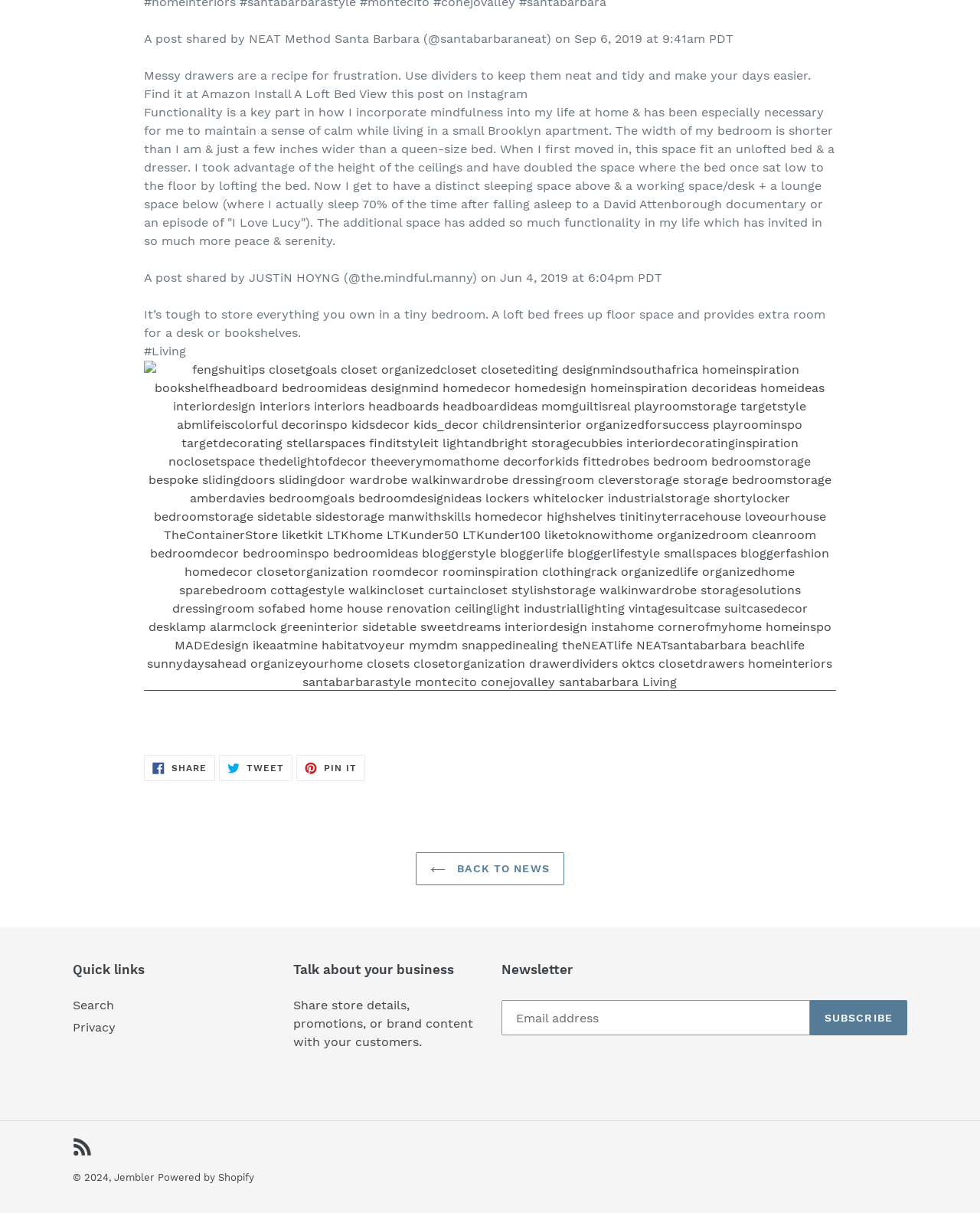Please find the bounding box for the UI element described by: "Pin it Pin on Pinterest".

[0.302, 0.623, 0.372, 0.644]